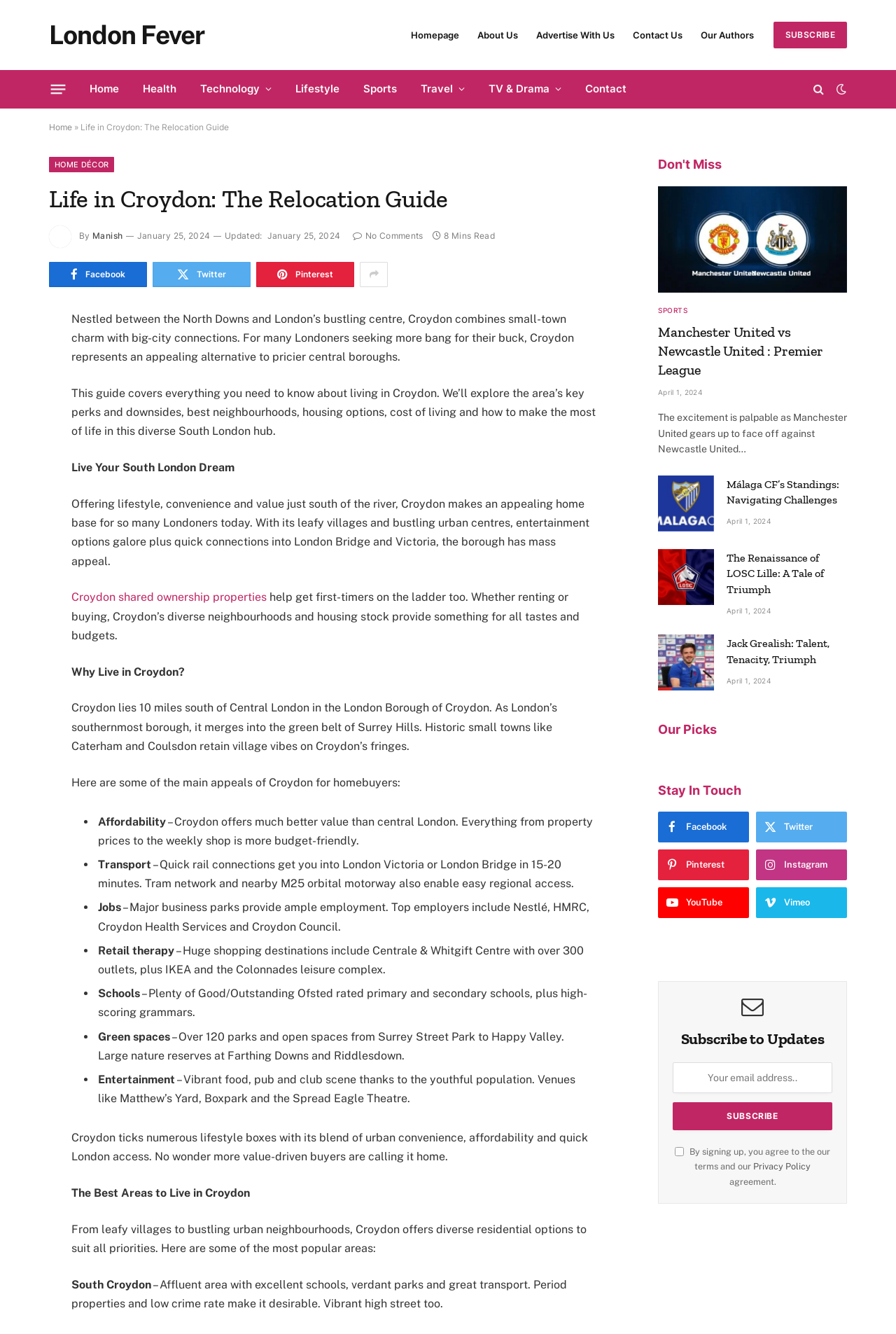Using the webpage screenshot and the element description Croydon shared ownership properties, determine the bounding box coordinates. Specify the coordinates in the format (top-left x, top-left y, bottom-right x, bottom-right y) with values ranging from 0 to 1.

[0.08, 0.443, 0.298, 0.453]